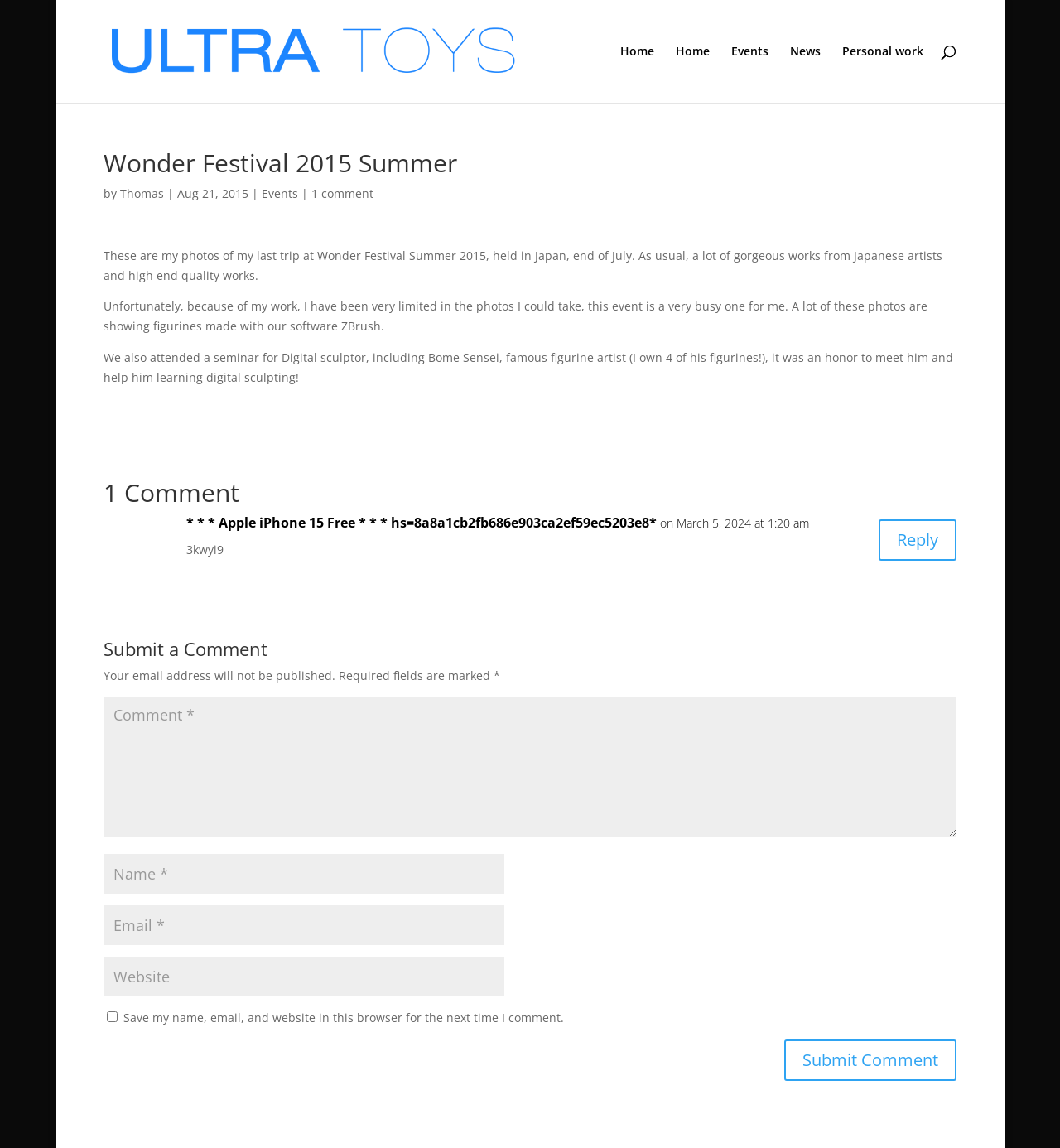Utilize the information from the image to answer the question in detail:
What is required to submit a comment?

The webpage has a comment submission form that requires users to fill in their name, email, and comment, which is evident from the required fields marked with '*' and the text 'Required fields are marked'